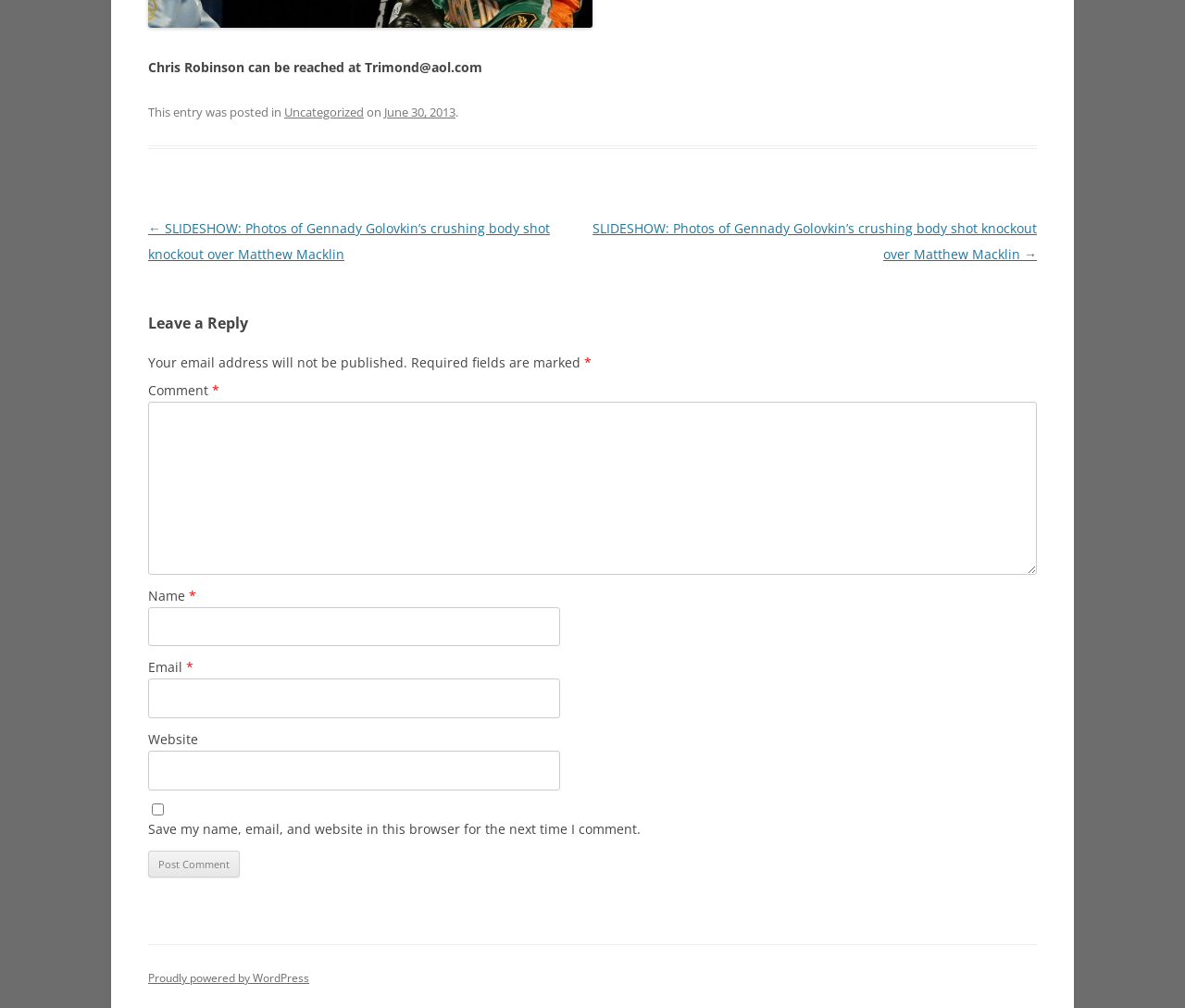Provide the bounding box coordinates for the specified HTML element described in this description: "name="submit" value="Post Comment"". The coordinates should be four float numbers ranging from 0 to 1, in the format [left, top, right, bottom].

[0.125, 0.844, 0.202, 0.871]